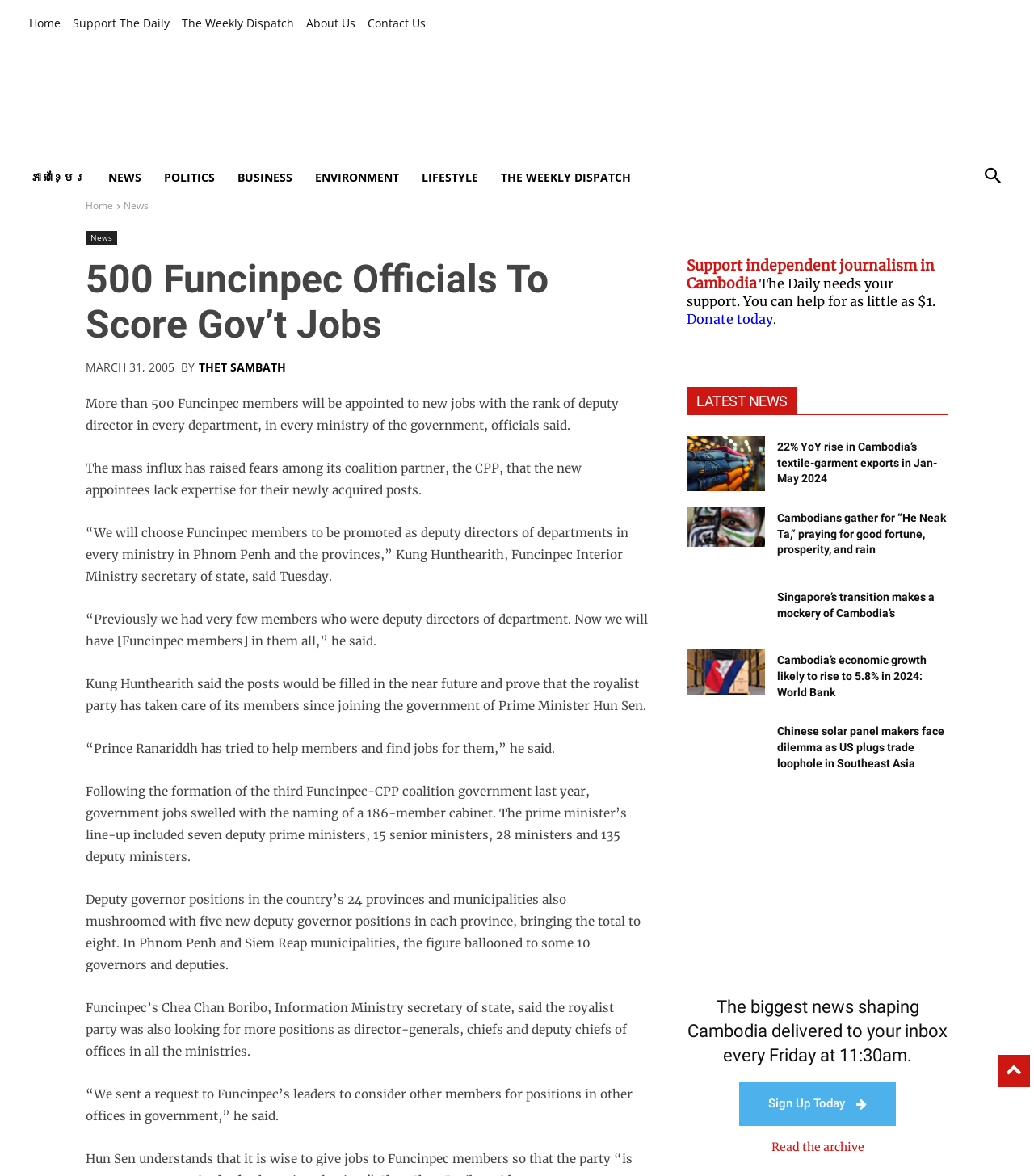Find the bounding box coordinates of the element you need to click on to perform this action: 'Donate to support independent journalism in Cambodia'. The coordinates should be represented by four float values between 0 and 1, in the format [left, top, right, bottom].

[0.664, 0.22, 0.905, 0.278]